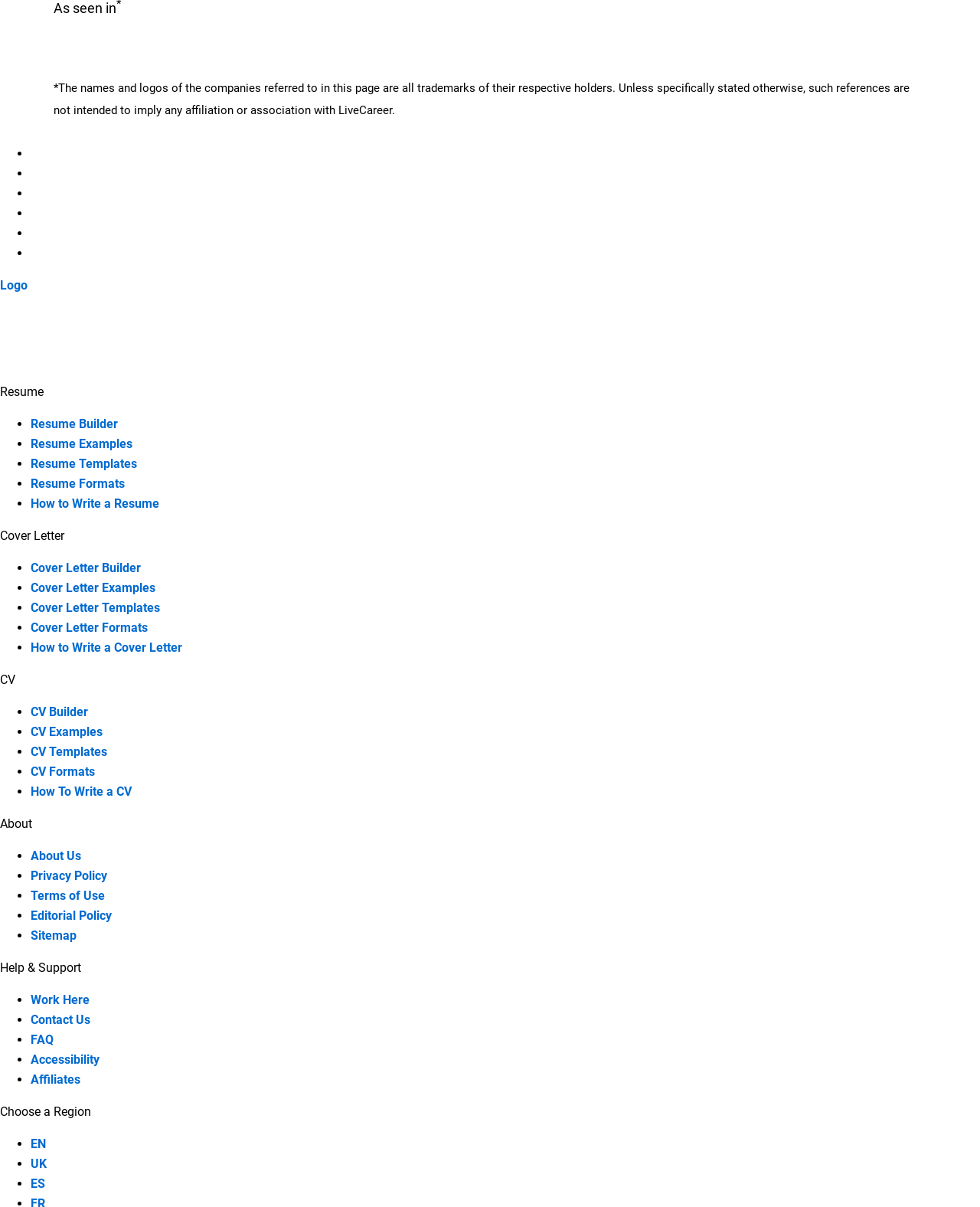Locate the bounding box coordinates of the area to click to fulfill this instruction: "Click the 'Cover Letter Examples' link". The bounding box should be presented as four float numbers between 0 and 1, in the order [left, top, right, bottom].

[0.031, 0.481, 0.159, 0.493]